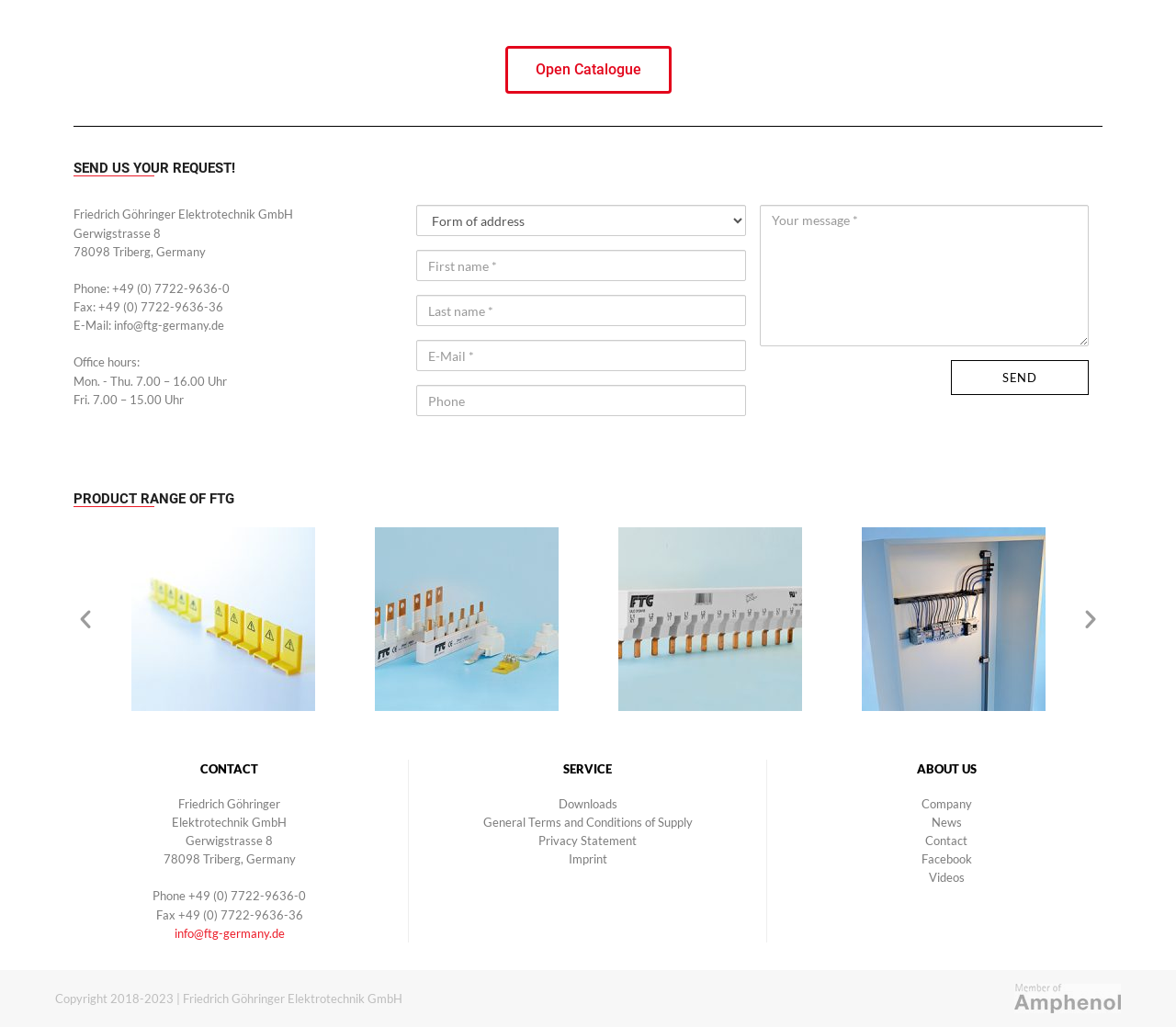Please find the bounding box coordinates of the clickable region needed to complete the following instruction: "Read the latest comments". The bounding box coordinates must consist of four float numbers between 0 and 1, i.e., [left, top, right, bottom].

None